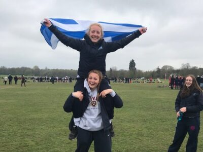What is the setting of the event?
Answer the question with a single word or phrase, referring to the image.

Outdoor